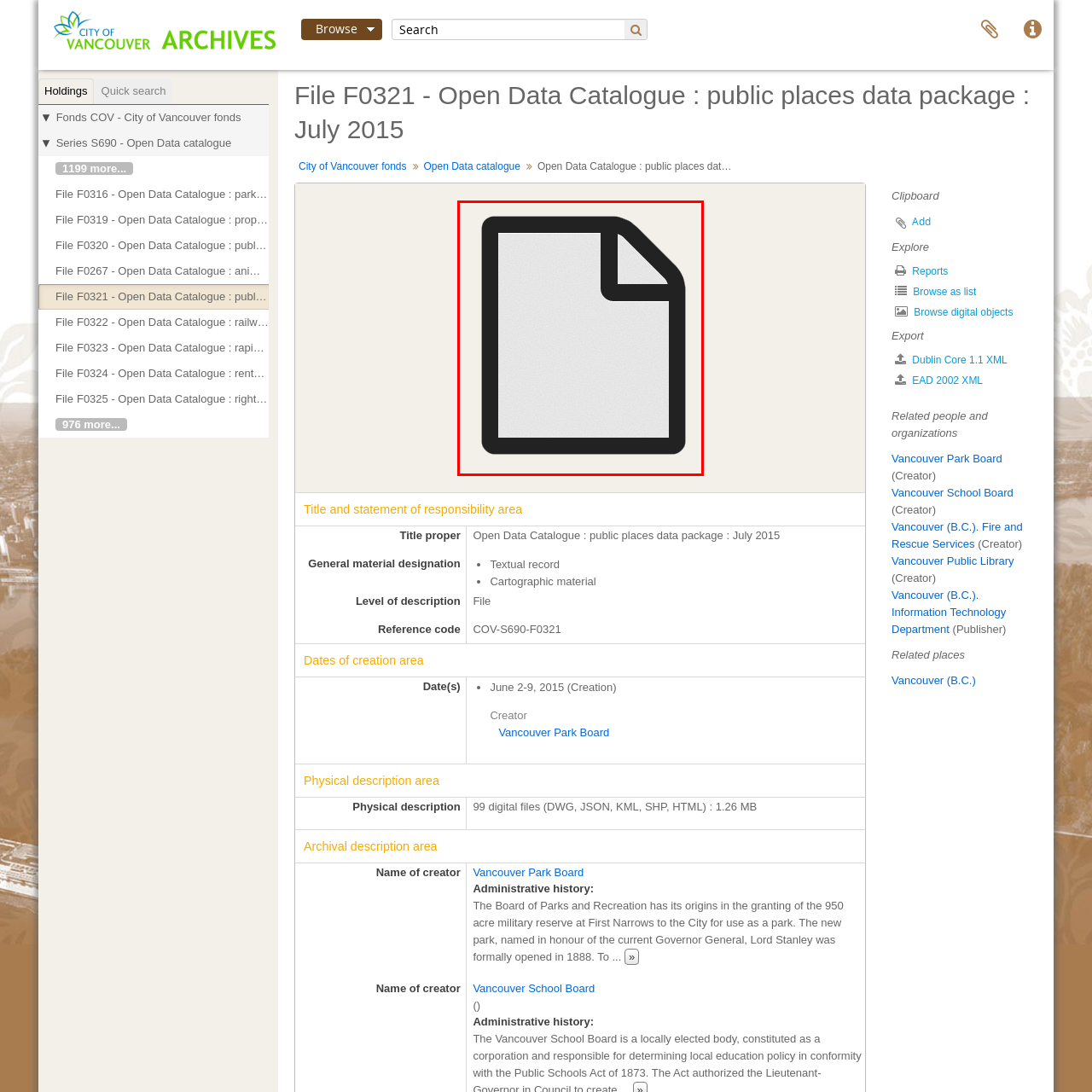What type of data is associated with the document icon?  
Focus on the image bordered by the red line and provide a detailed answer that is thoroughly based on the image's contents.

The document icon is associated with historical and geographical data from Vancouver, which is accessible through the Open Data Catalogue for public places data package, allowing users to explore urban datasets and archival resources.